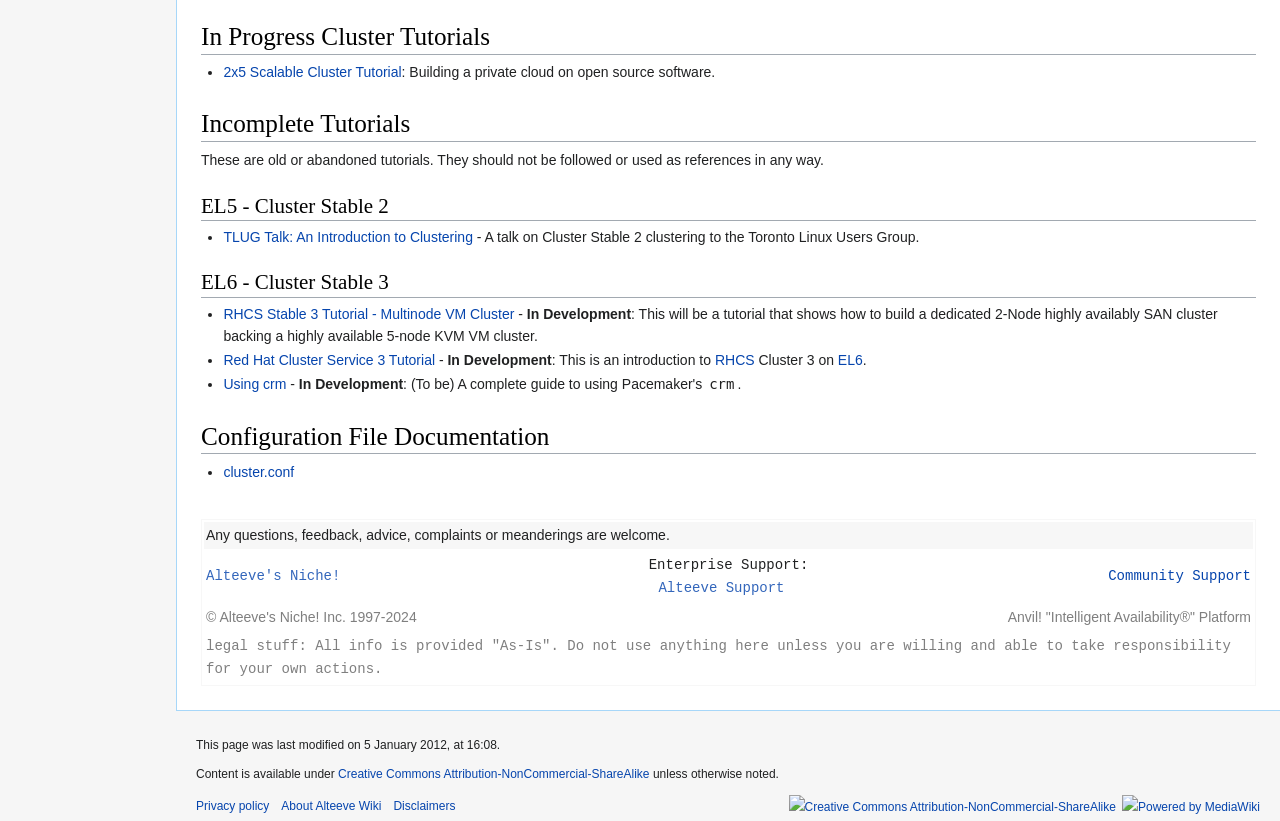Using the given description, provide the bounding box coordinates formatted as (top-left x, top-left y, bottom-right x, bottom-right y), with all values being floating point numbers between 0 and 1. Description: cluster.conf

[0.175, 0.565, 0.23, 0.584]